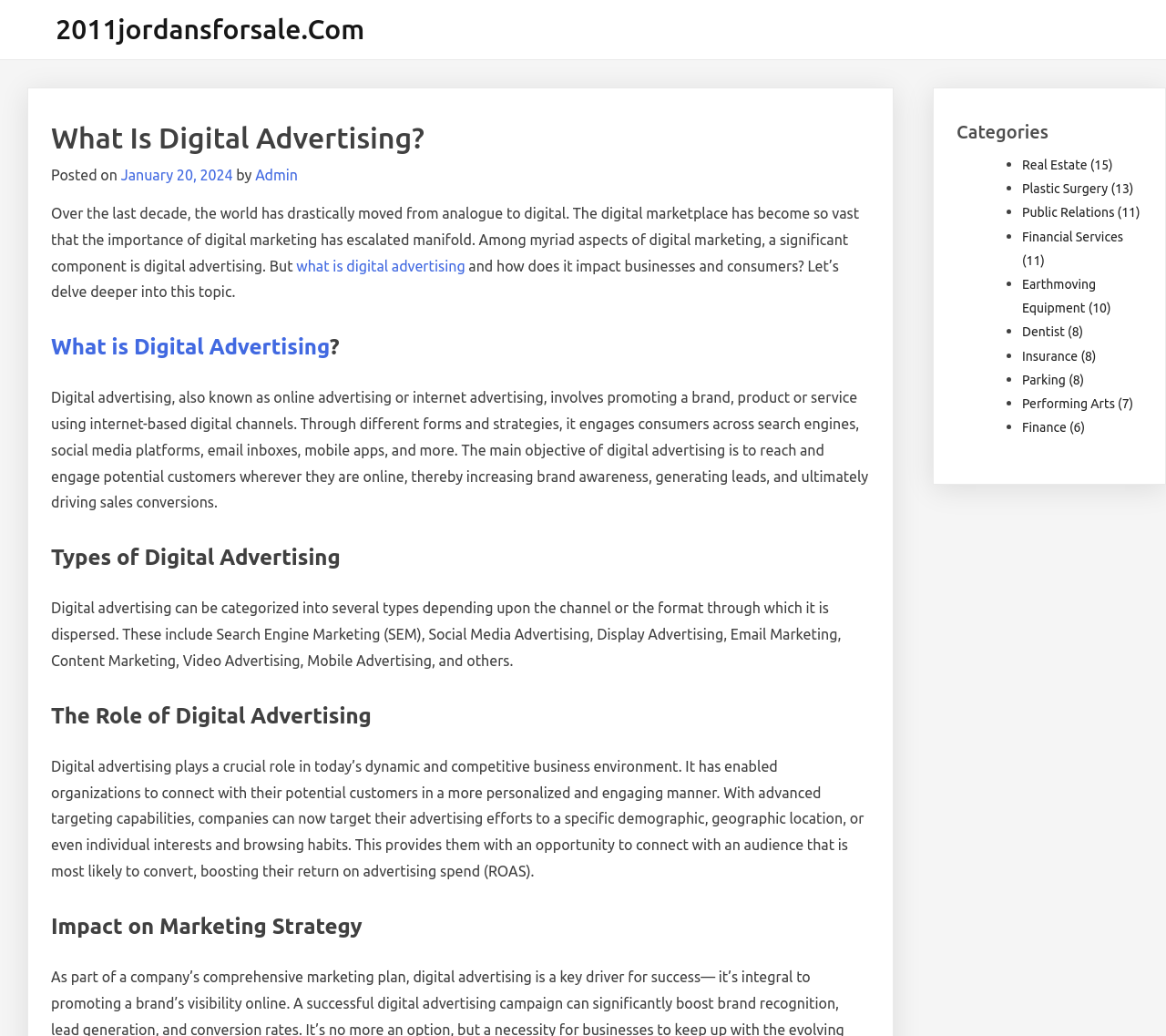How many categories are listed on the webpage?
Please provide a comprehensive answer based on the visual information in the image.

The number of categories can be determined by counting the list markers and links in the 'Categories' section, which are 'Real Estate', 'Plastic Surgery', 'Public Relations', 'Financial Services', 'Earthmoving Equipment', 'Dentist', 'Insurance', and 'Parking', totaling 8 categories.